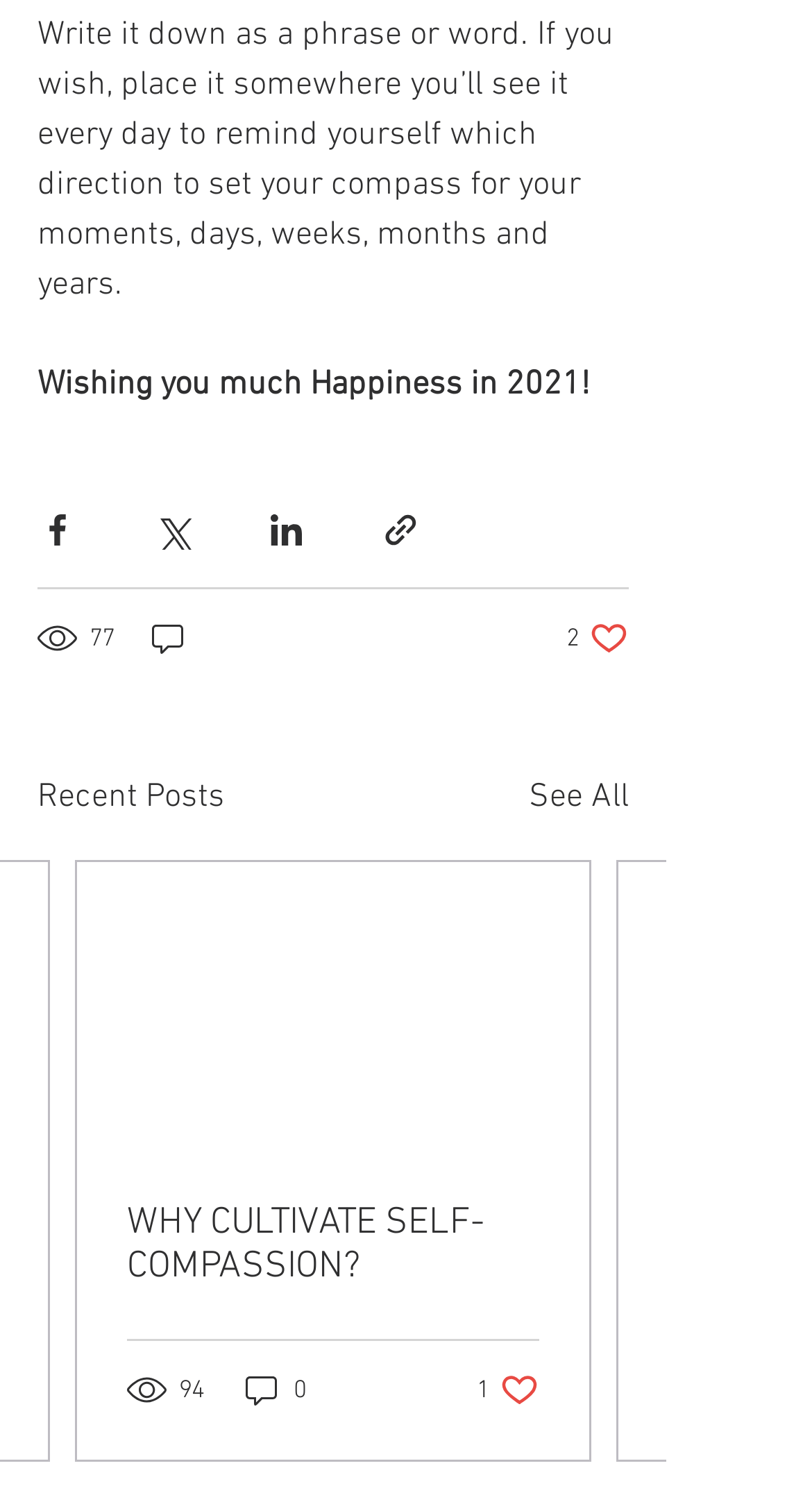How many likes does the second post have?
Using the visual information, reply with a single word or short phrase.

1